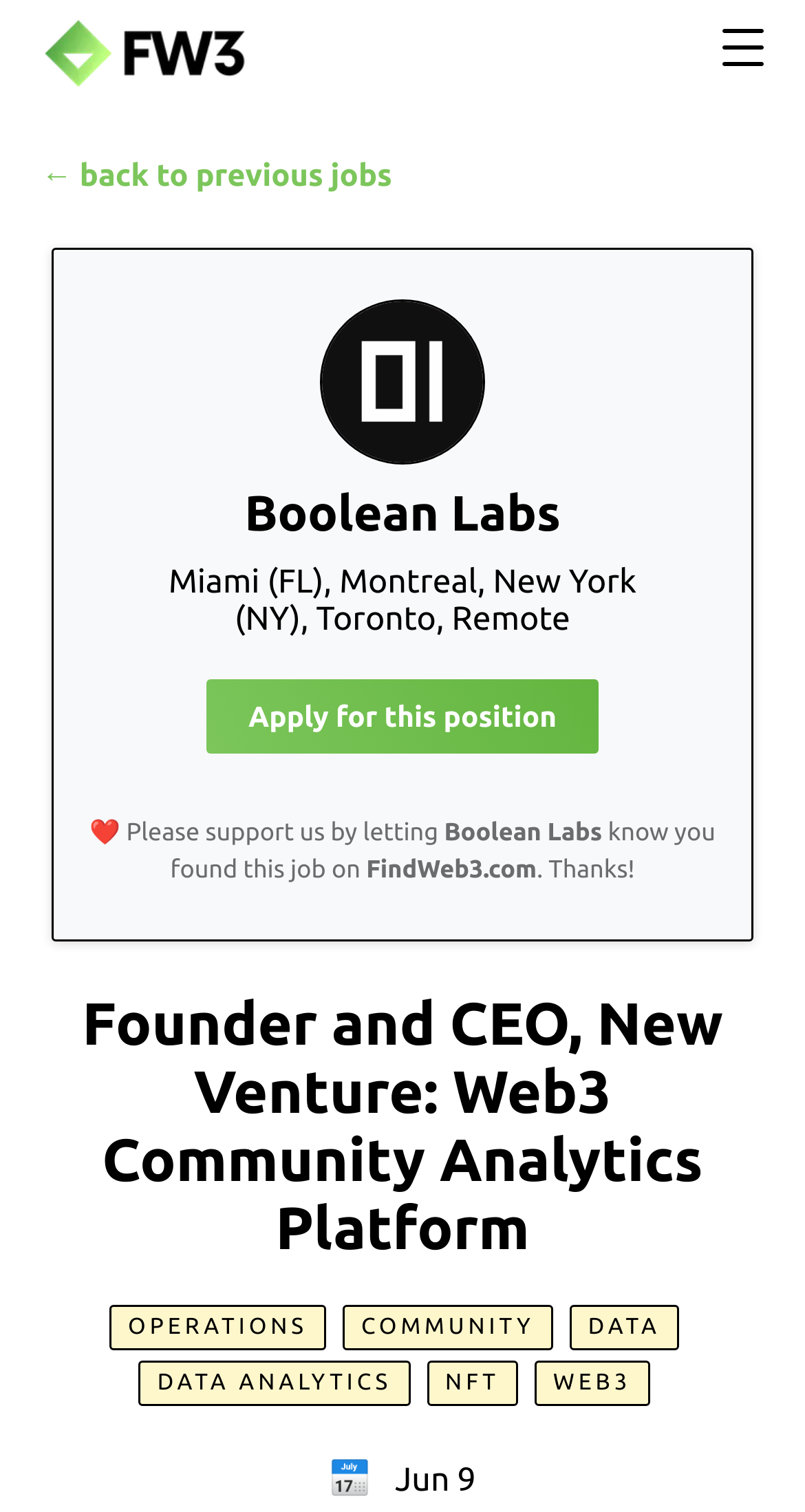Please find and report the bounding box coordinates of the element to click in order to perform the following action: "Click the '← back to previous jobs' link". The coordinates should be expressed as four float numbers between 0 and 1, in the format [left, top, right, bottom].

[0.051, 0.104, 0.487, 0.127]